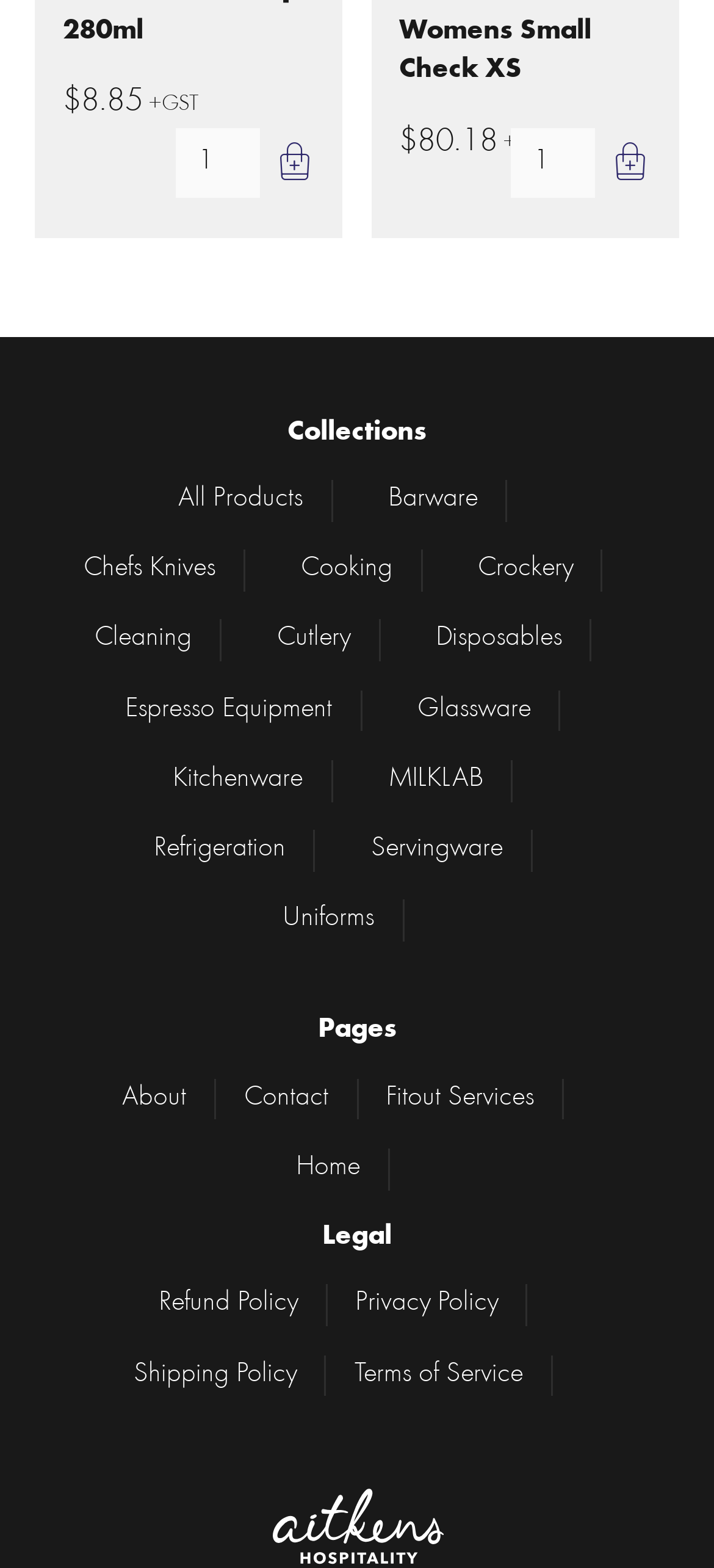Determine the bounding box coordinates for the area you should click to complete the following instruction: "Select a value".

[0.246, 0.081, 0.363, 0.126]